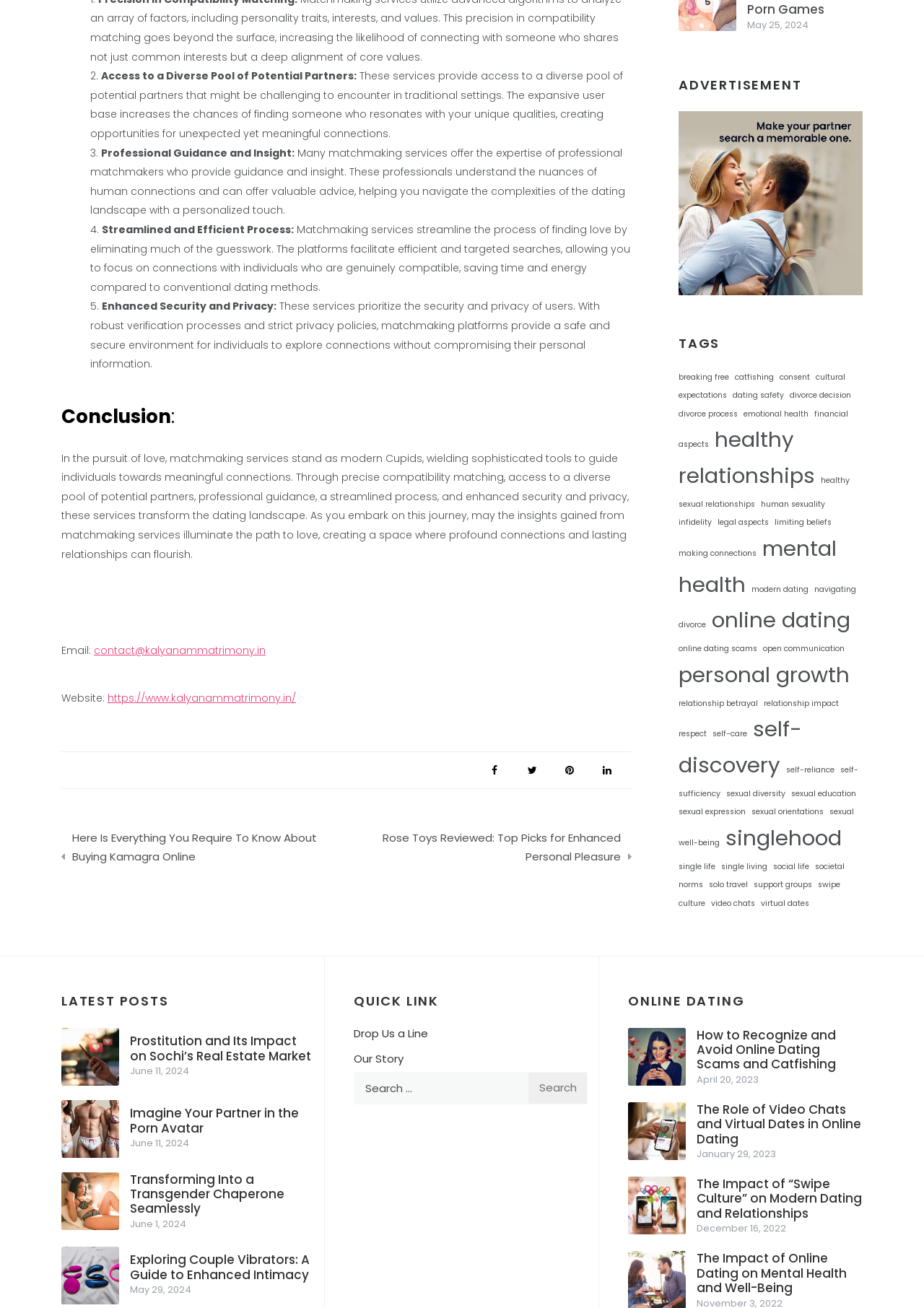Locate the bounding box coordinates of the segment that needs to be clicked to meet this instruction: "Explore the 'TAGS' section".

[0.734, 0.256, 0.934, 0.269]